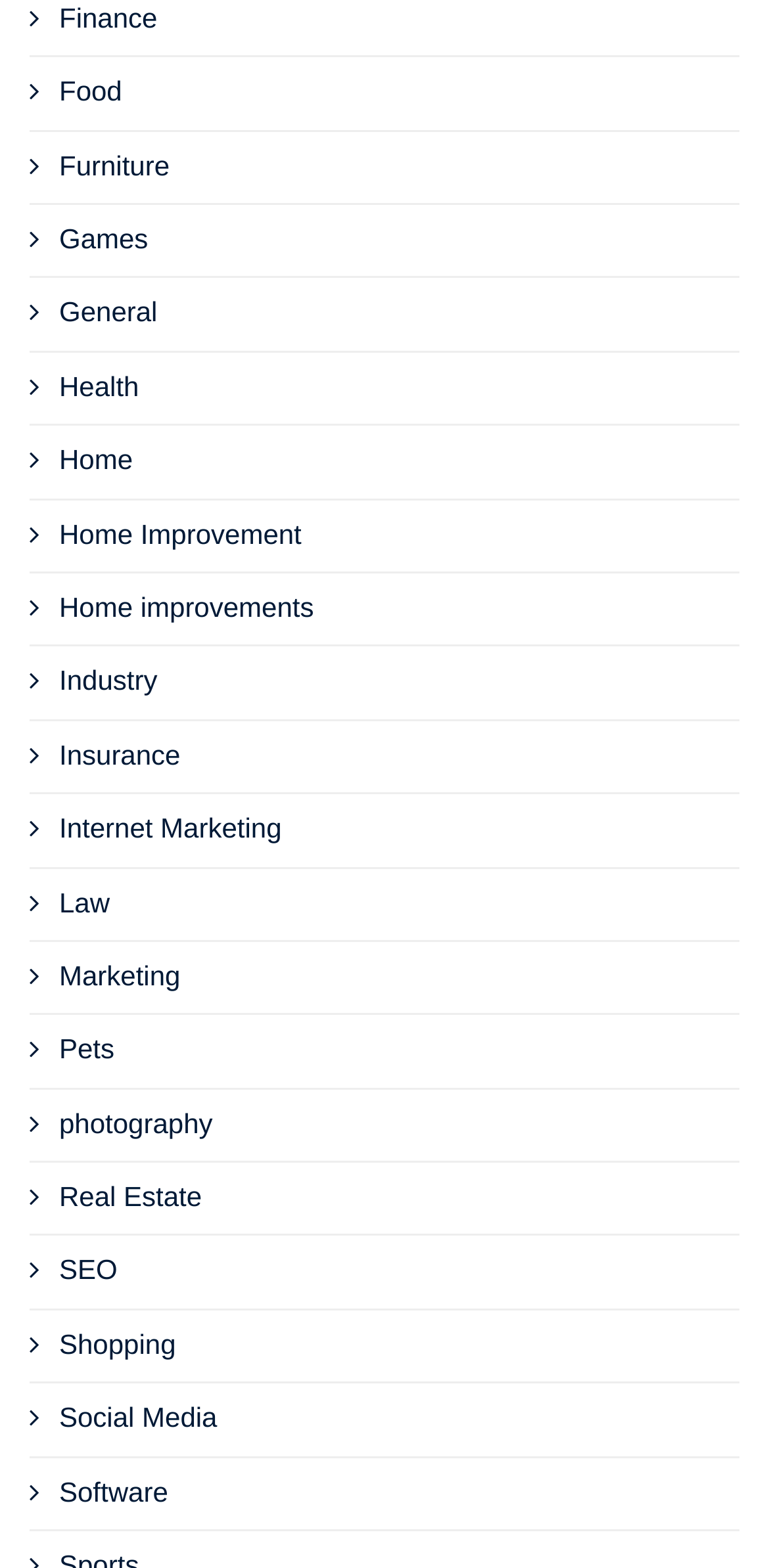Pinpoint the bounding box coordinates of the area that should be clicked to complete the following instruction: "Click on Finance". The coordinates must be given as four float numbers between 0 and 1, i.e., [left, top, right, bottom].

[0.077, 0.001, 0.205, 0.021]